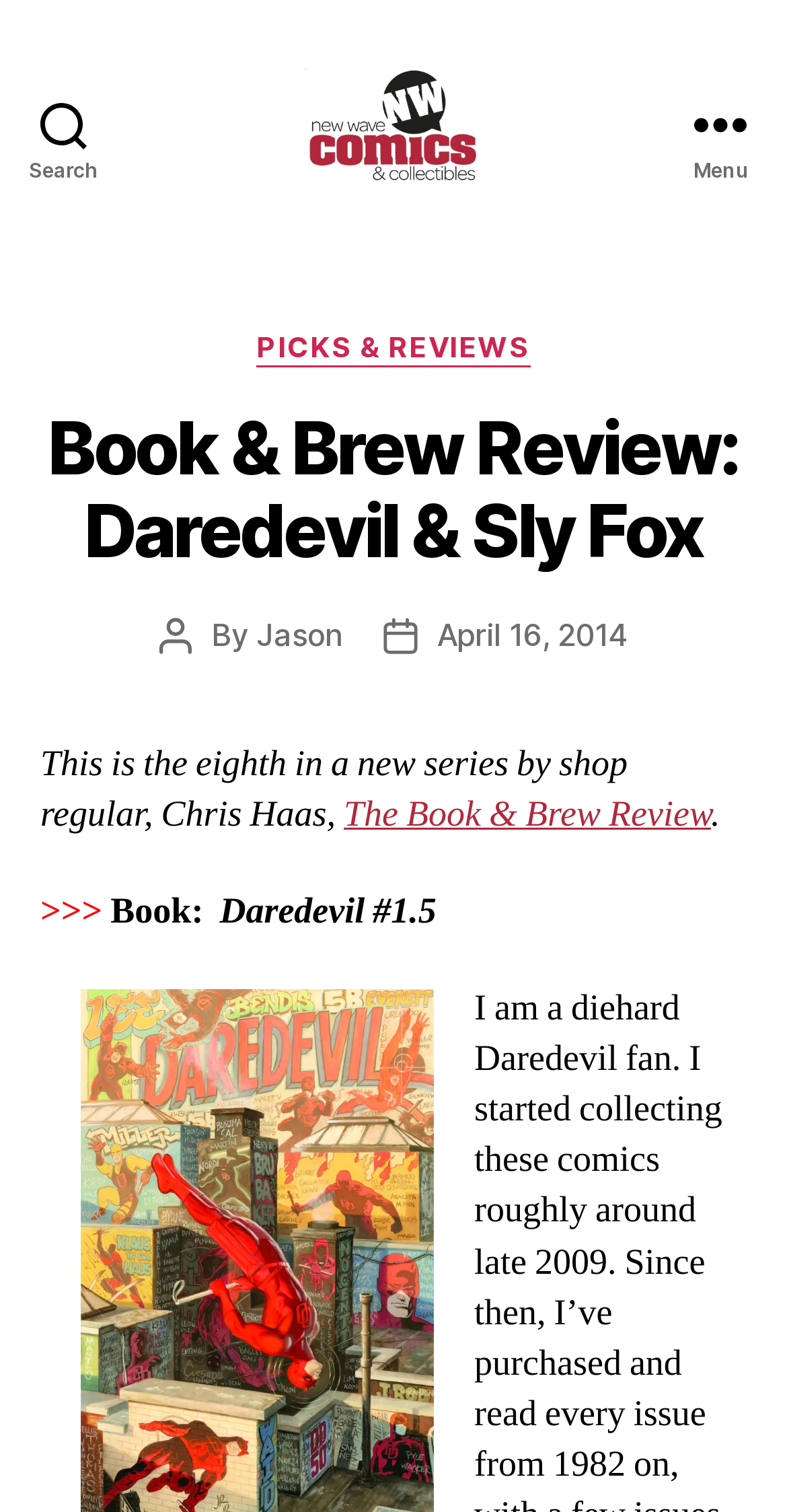Provide the bounding box coordinates for the specified HTML element described in this description: "Search". The coordinates should be four float numbers ranging from 0 to 1, in the format [left, top, right, bottom].

[0.0, 0.0, 0.162, 0.164]